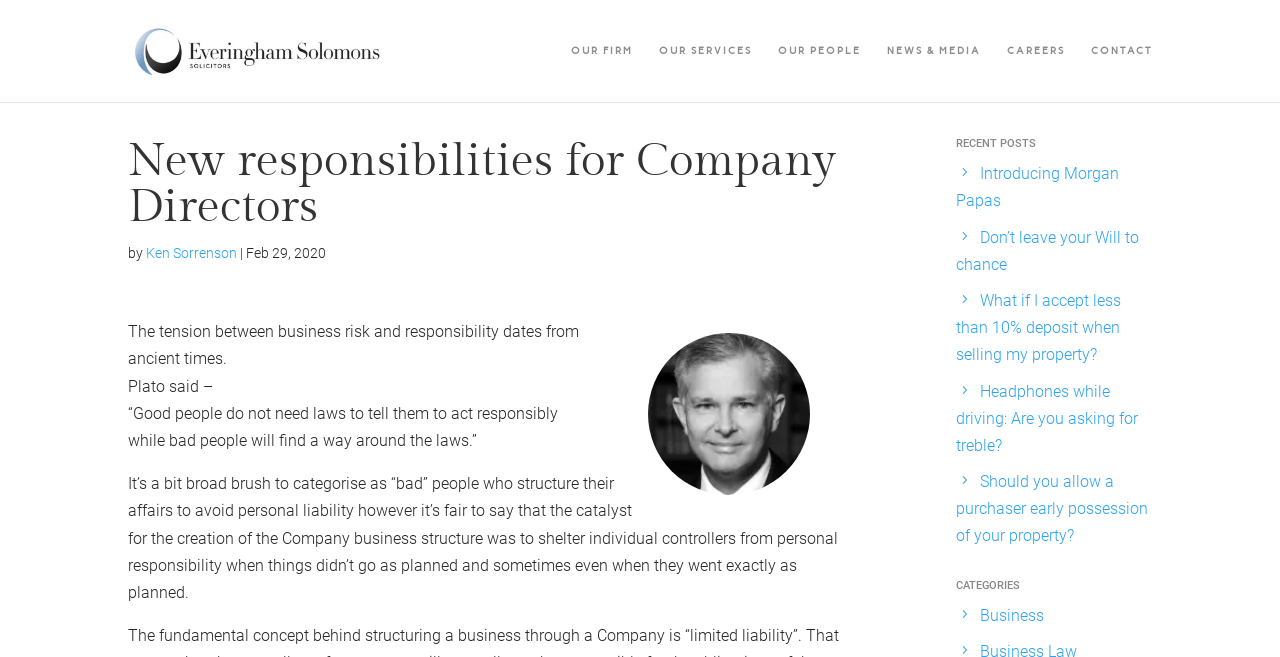Illustrate the webpage's structure and main components comprehensively.

The webpage appears to be a news article or blog post from Everingham Solomons Solicitors, a law firm based in Tamworth. At the top of the page, there is a logo of the law firm, accompanied by a link to the firm's homepage. Below the logo, there is a navigation menu with links to various sections of the website, including "OUR FIRM", "OUR SERVICES", "OUR PEOPLE", "NEWS & MEDIA", "CAREERS", and "CONTACT".

The main content of the page is an article titled "New responsibilities for Company Directors", written by Ken Sorrenson and dated February 29, 2020. The article begins with a quote from Plato and discusses the tension between business risk and responsibility. The text is divided into several paragraphs, with the author exploring the concept of personal liability and the creation of the Company business structure.

To the right of the article, there is a sidebar with a heading "RECENT POSTS", listing five links to other news articles or blog posts, including "Introducing Morgan Papas", "Don’t leave your Will to chance", and others. Below the "RECENT POSTS" section, there is a "CATEGORIES" section with a single link to the "Business" category.

Overall, the webpage has a clean and organized layout, with a clear hierarchy of headings and concise text. The use of a logo, navigation menu, and sidebar with related content helps to create a sense of cohesion and structure.